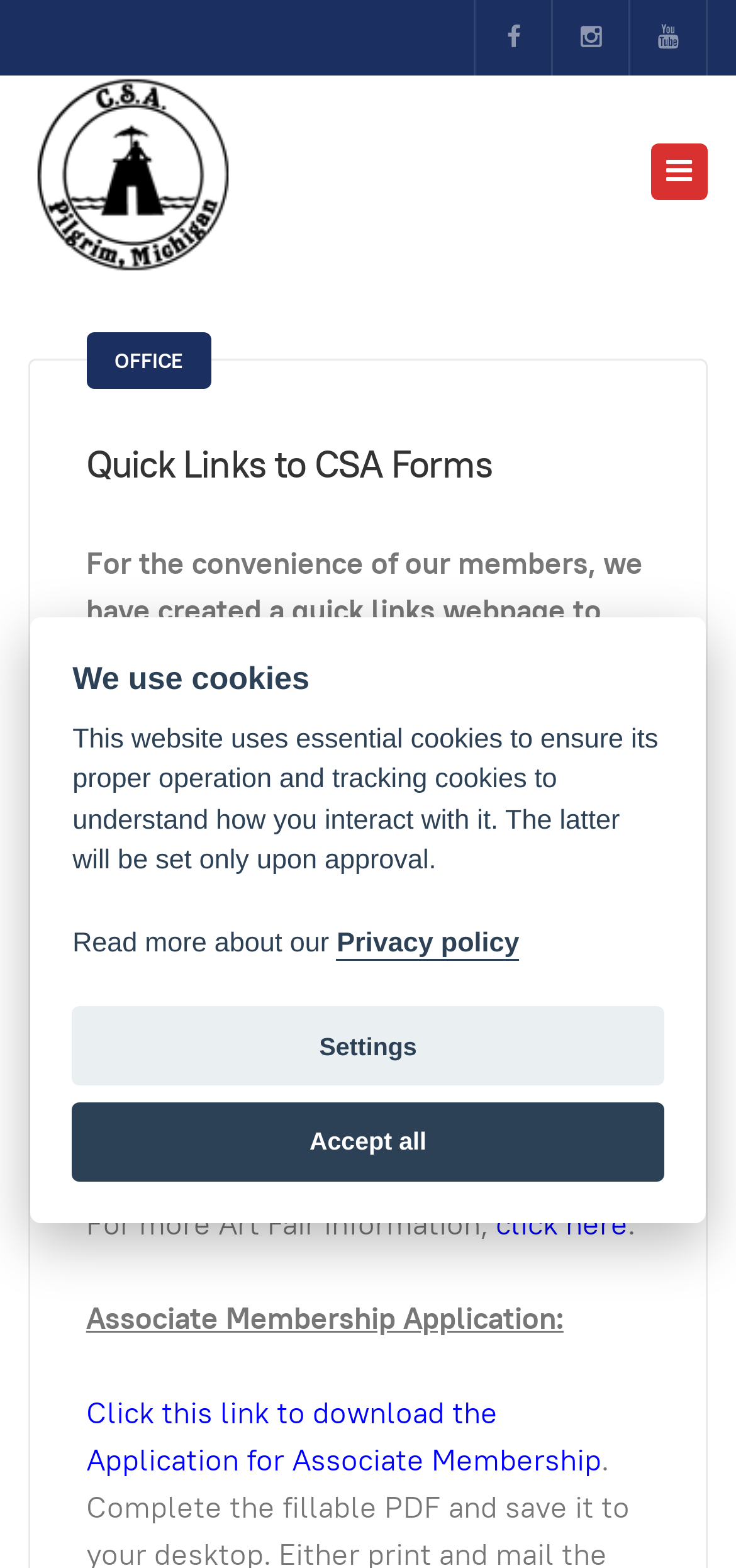Please provide the bounding box coordinates for the UI element as described: "July 19, 2022". The coordinates must be four floats between 0 and 1, represented as [left, top, right, bottom].

None